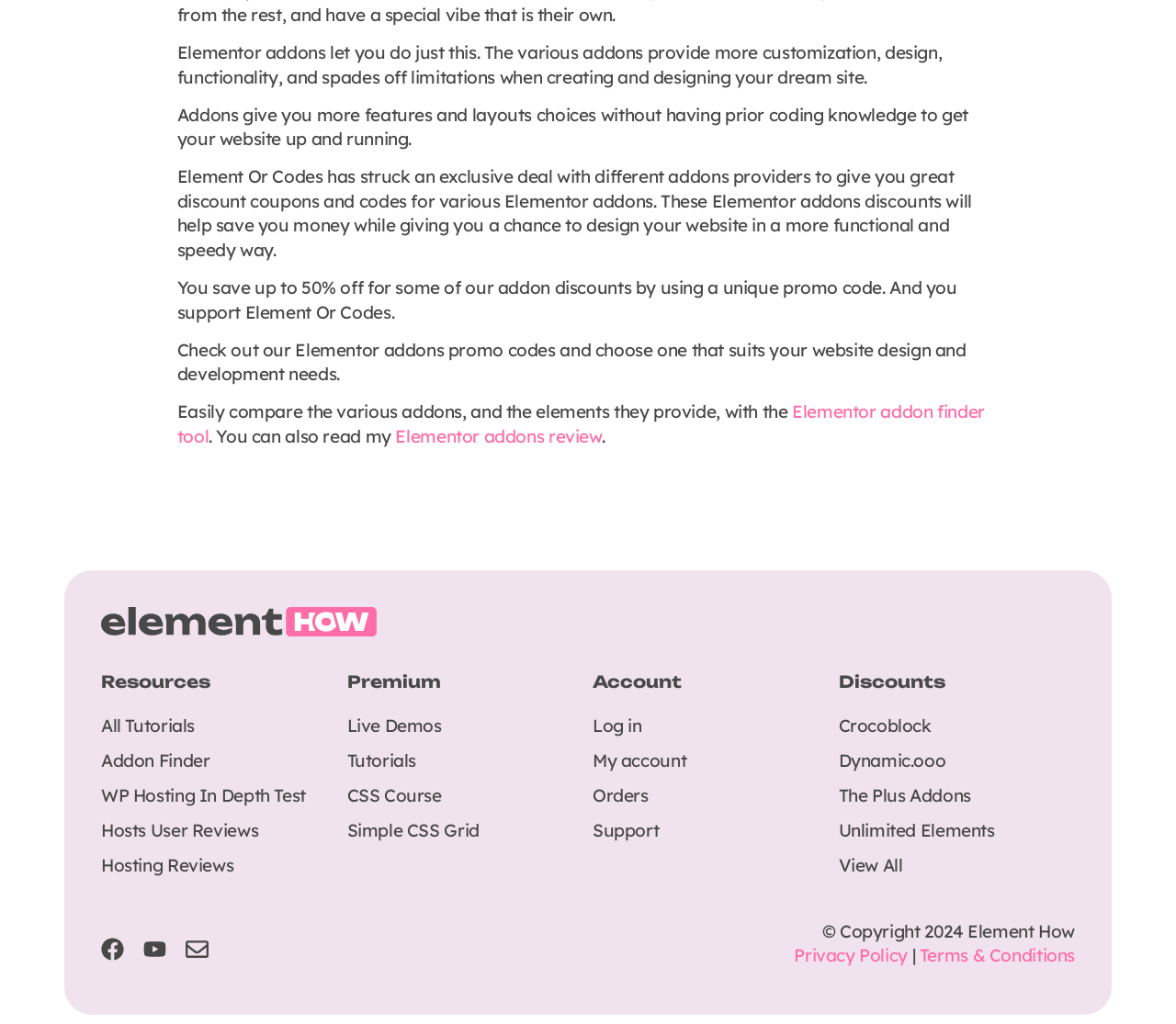Identify the bounding box coordinates for the UI element described as follows: "Dynamic.ooo". Ensure the coordinates are four float numbers between 0 and 1, formatted as [left, top, right, bottom].

[0.713, 0.732, 0.804, 0.753]